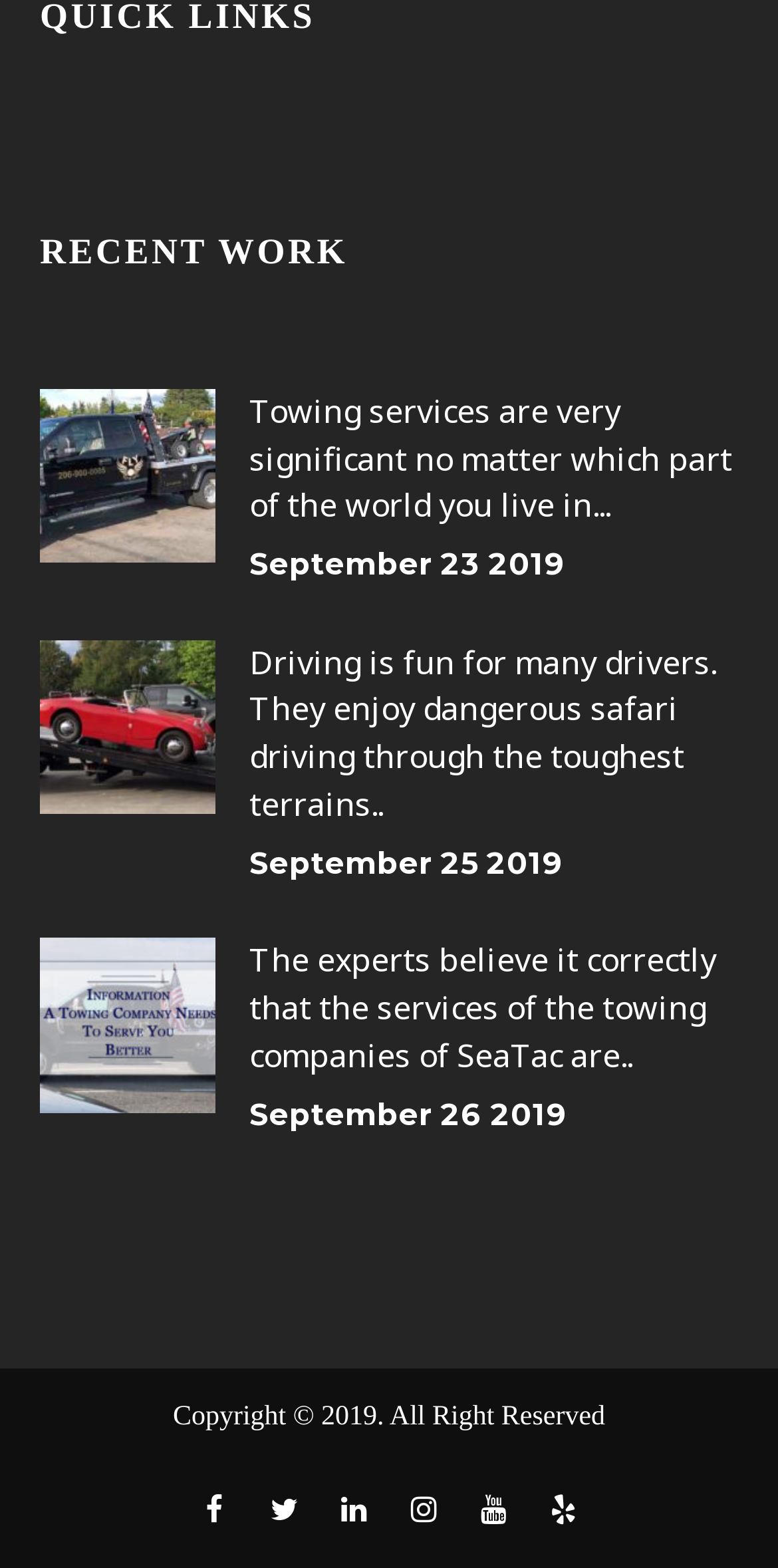Using the webpage screenshot, find the UI element described by Youtube. Provide the bounding box coordinates in the format (top-left x, top-left y, bottom-right x, bottom-right y), ensuring all values are floating point numbers between 0 and 1.

[0.596, 0.943, 0.673, 0.982]